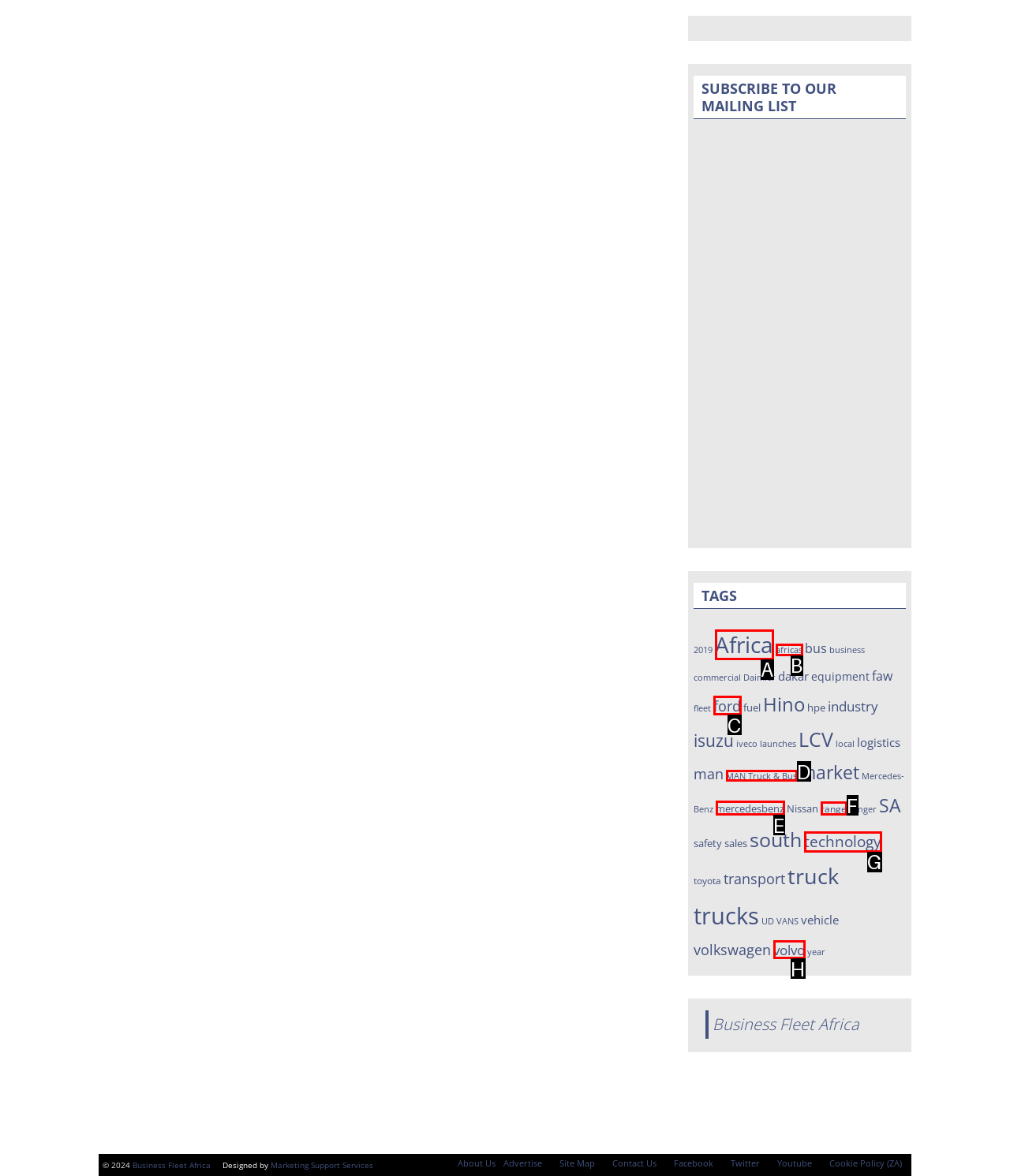Based on the description: MAN Truck & Bus, identify the matching HTML element. Reply with the letter of the correct option directly.

D